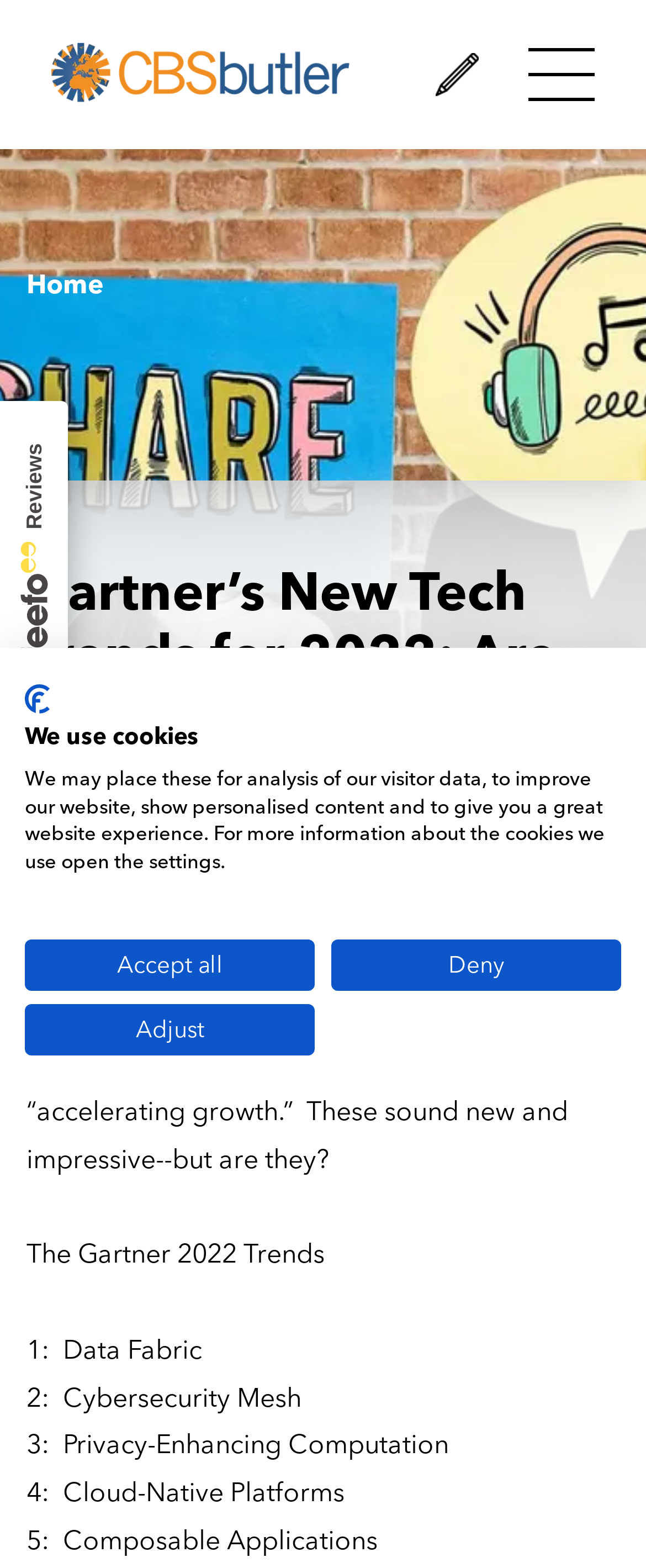Provide the bounding box coordinates of the UI element this sentence describes: "alt="CookieFirst logo"".

[0.038, 0.436, 0.077, 0.455]